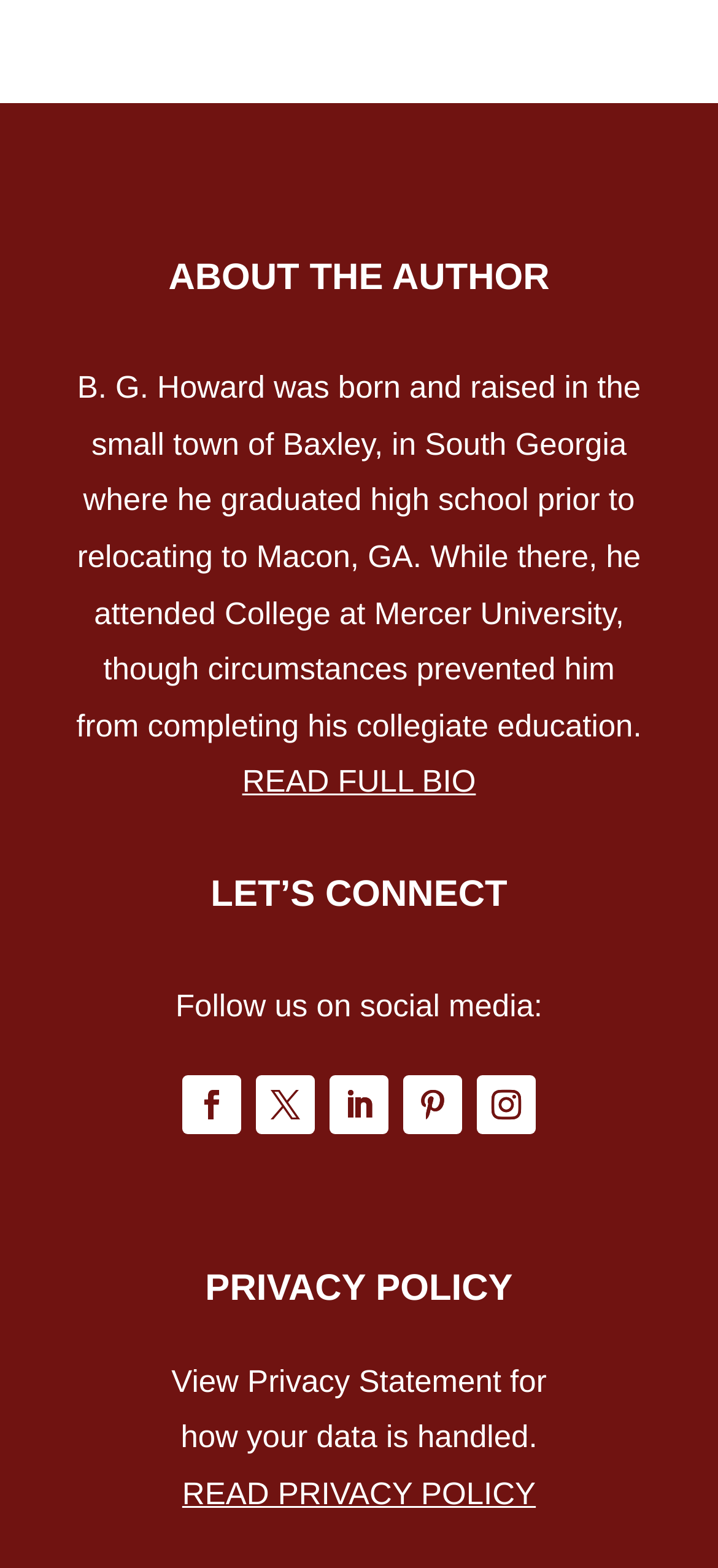Using the image as a reference, answer the following question in as much detail as possible:
Where did the author attend college?

The author's college education is mentioned in the first paragraph of the 'ABOUT THE AUTHOR' section, which states 'While there, he attended College at Mercer University, though circumstances prevented him from completing his collegiate education.'